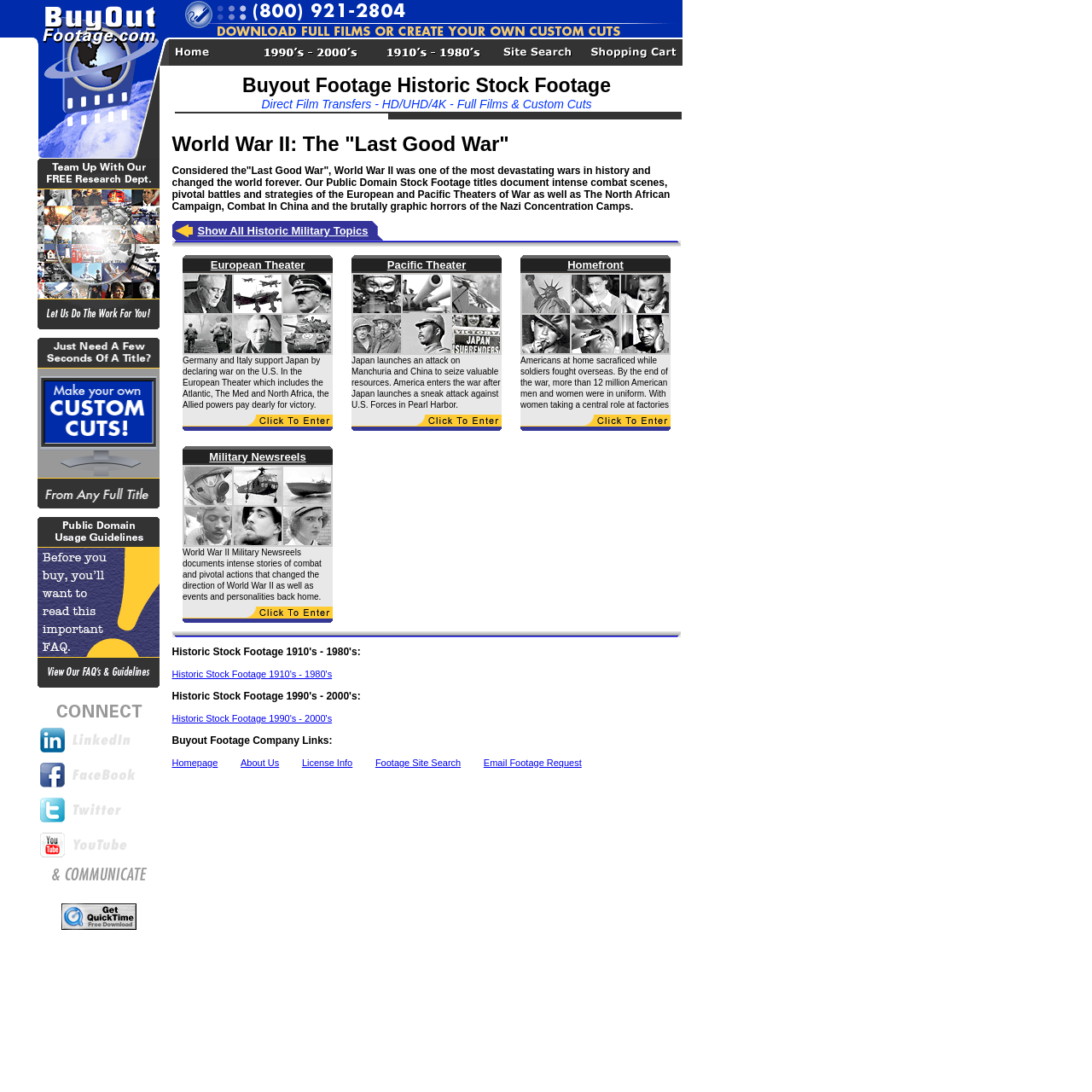Indicate the bounding box coordinates of the element that needs to be clicked to satisfy the following instruction: "Search for public domain films and royalty free stock footage". The coordinates should be four float numbers between 0 and 1, i.e., [left, top, right, bottom].

[0.452, 0.05, 0.533, 0.062]